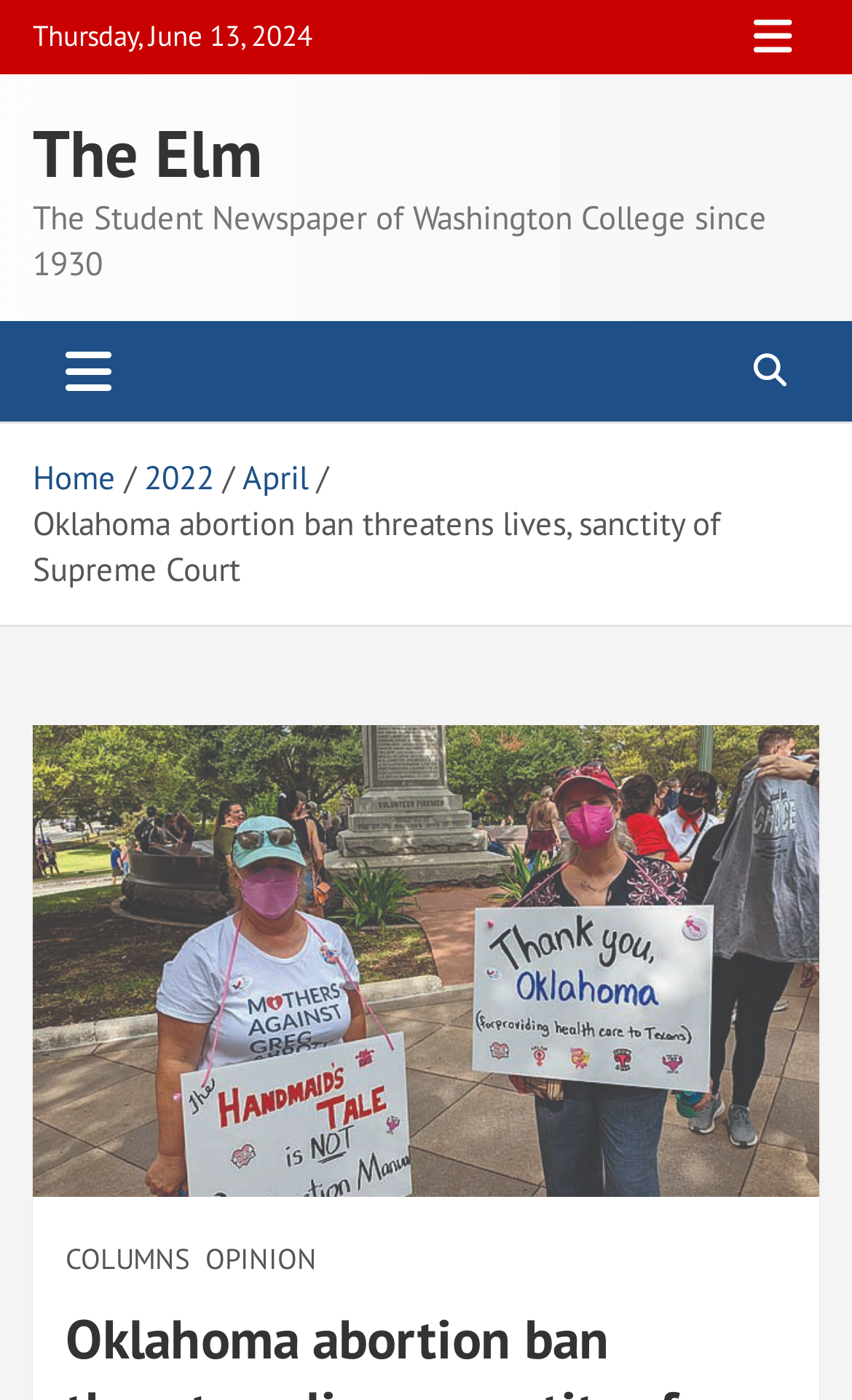What is the purpose of the button with the icon ''?
Please provide a single word or phrase as your answer based on the image.

Responsive Menu